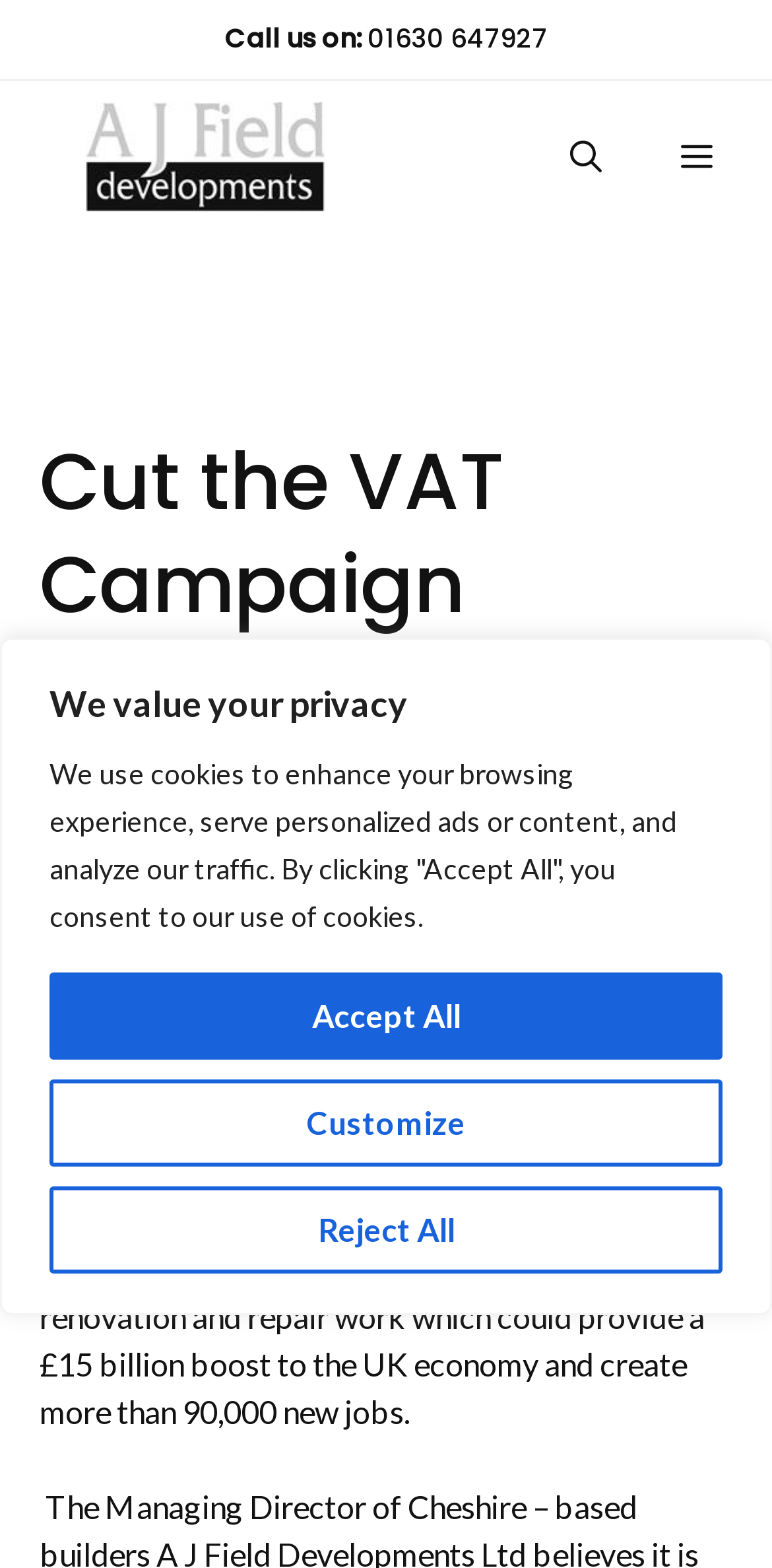What is the potential economic boost mentioned in the article?
Please provide a comprehensive answer based on the visual information in the image.

I found the economic boost by reading the static text element that mentions the potential boost to the UK economy.